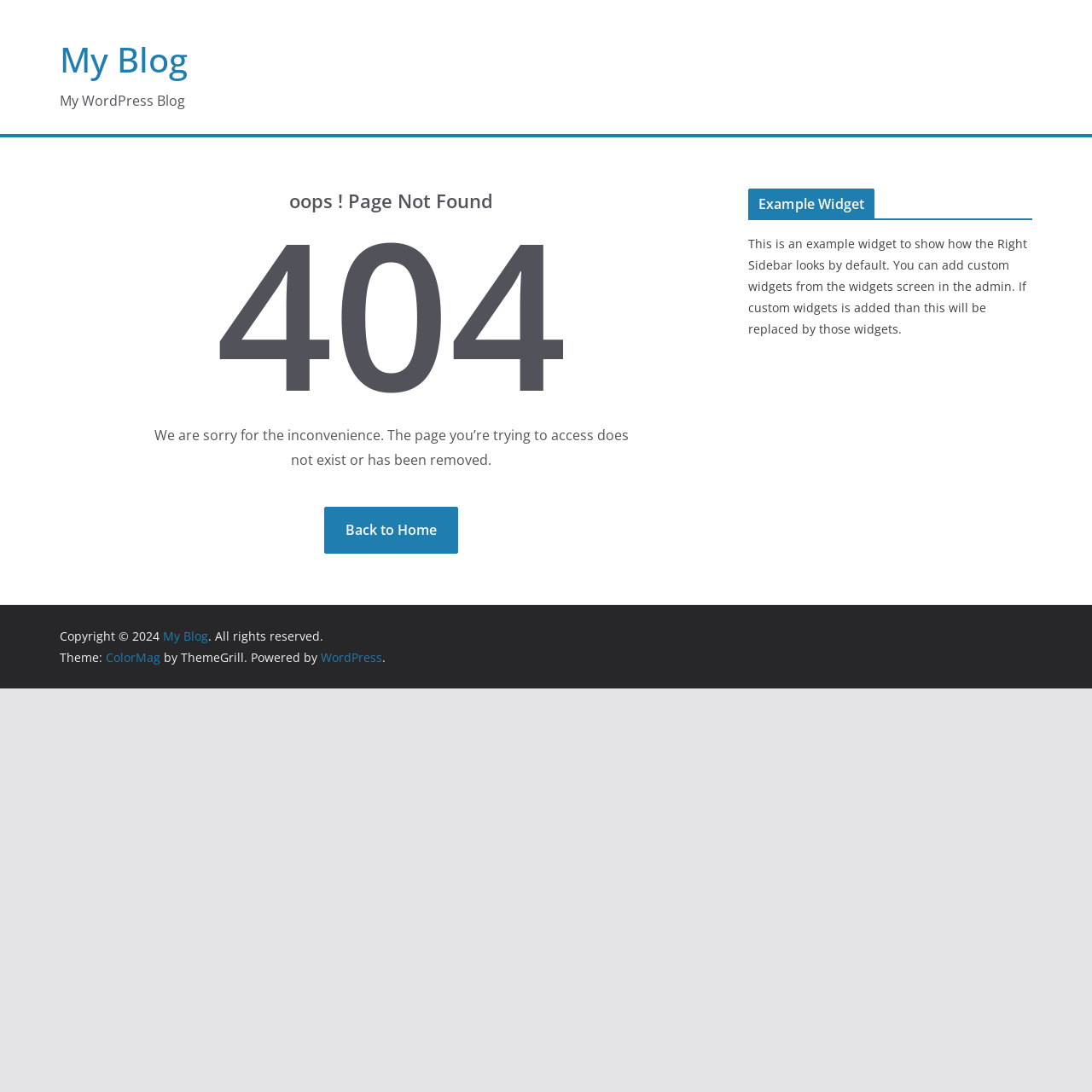What is the error message on the page?
Using the image, provide a detailed and thorough answer to the question.

The error message is 'oops! Page Not Found' which is located in the header section of the page, indicating that the page the user is trying to access does not exist or has been removed.